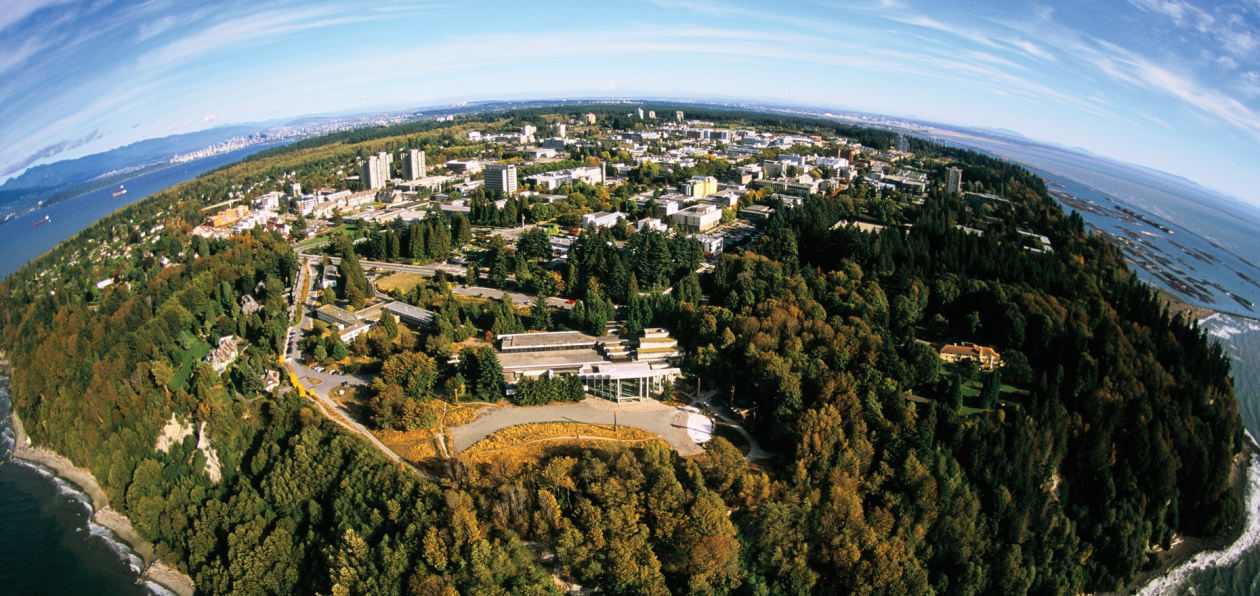What is visible in the background of the image?
Respond with a short answer, either a single word or a phrase, based on the image.

Pacific Ocean